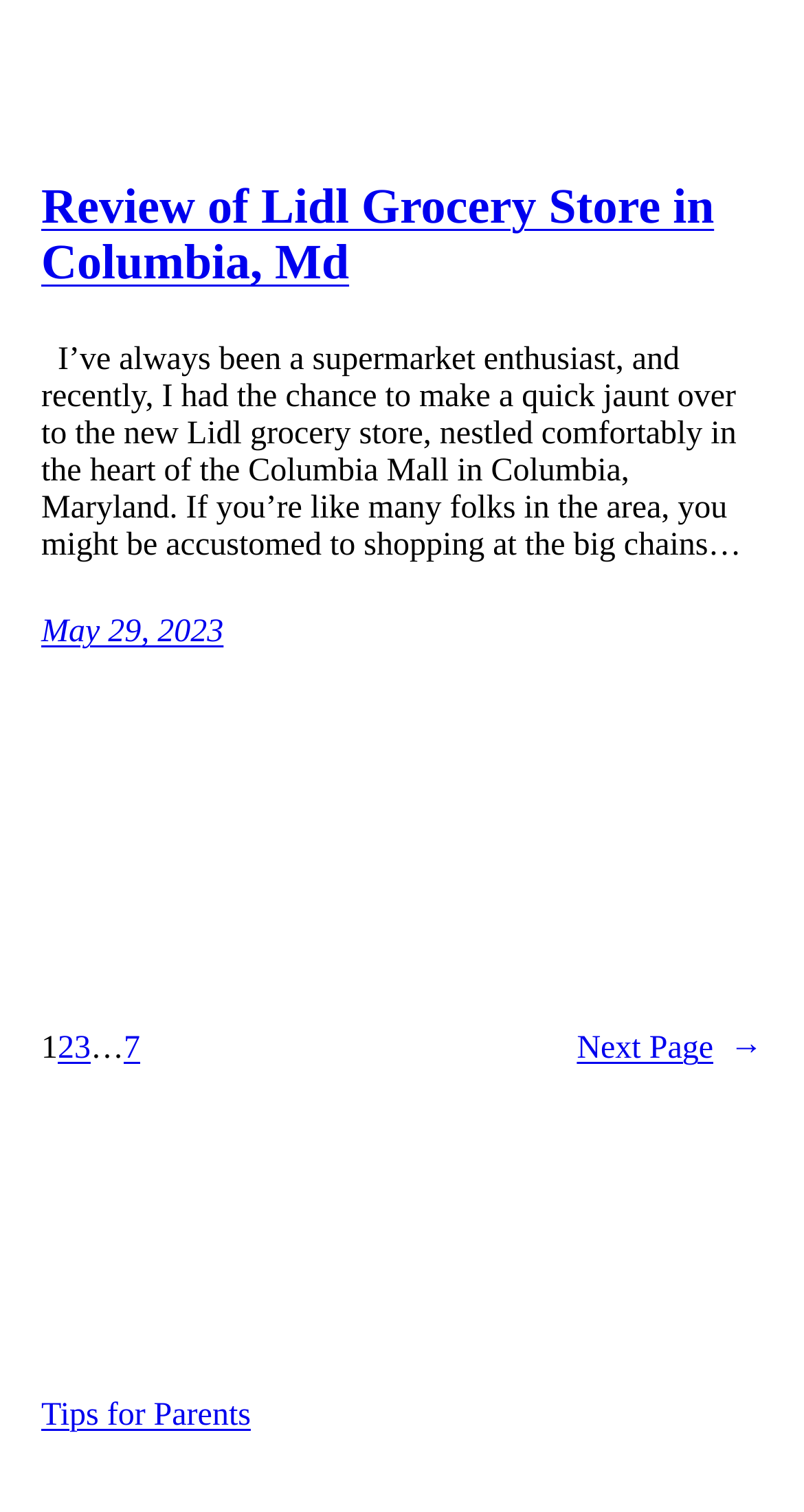What is the topic of the link at the bottom of the page?
Please provide a comprehensive answer to the question based on the webpage screenshot.

The answer can be found in the link element at the bottom of the page which says 'Tips for Parents'. This indicates that the link is related to tips for parents.